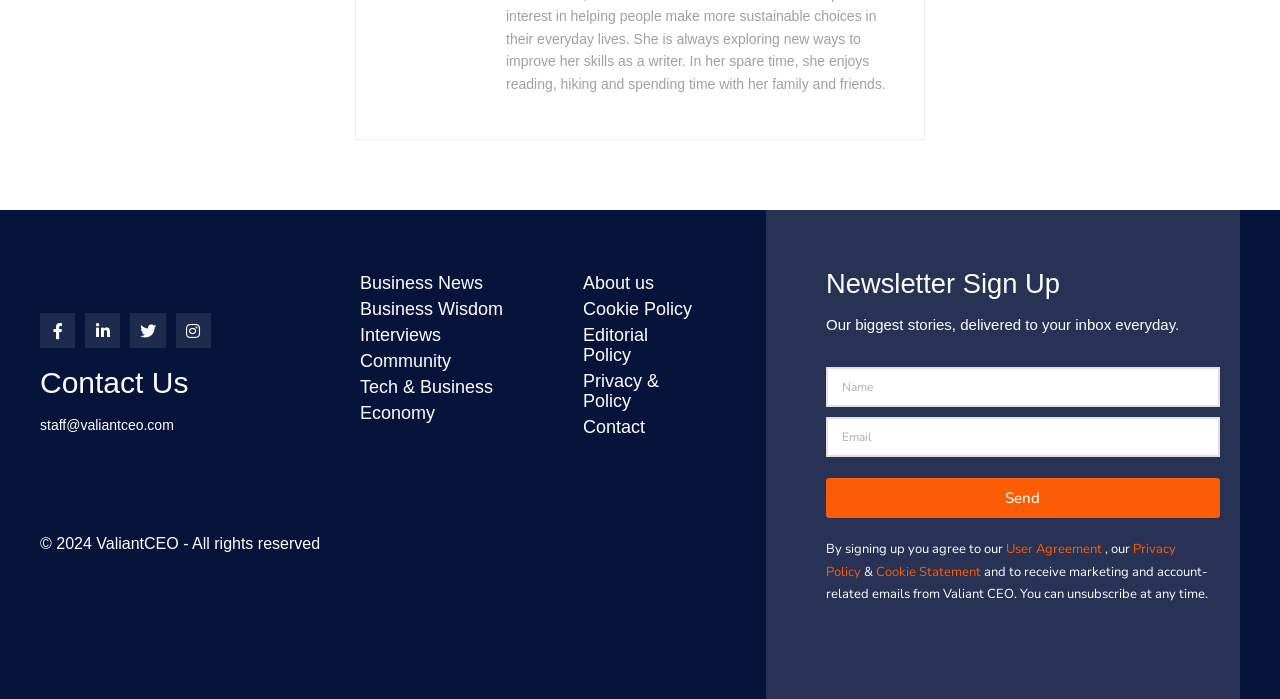Specify the bounding box coordinates of the area to click in order to follow the given instruction: "Click on About us link."

[0.44, 0.386, 0.559, 0.423]